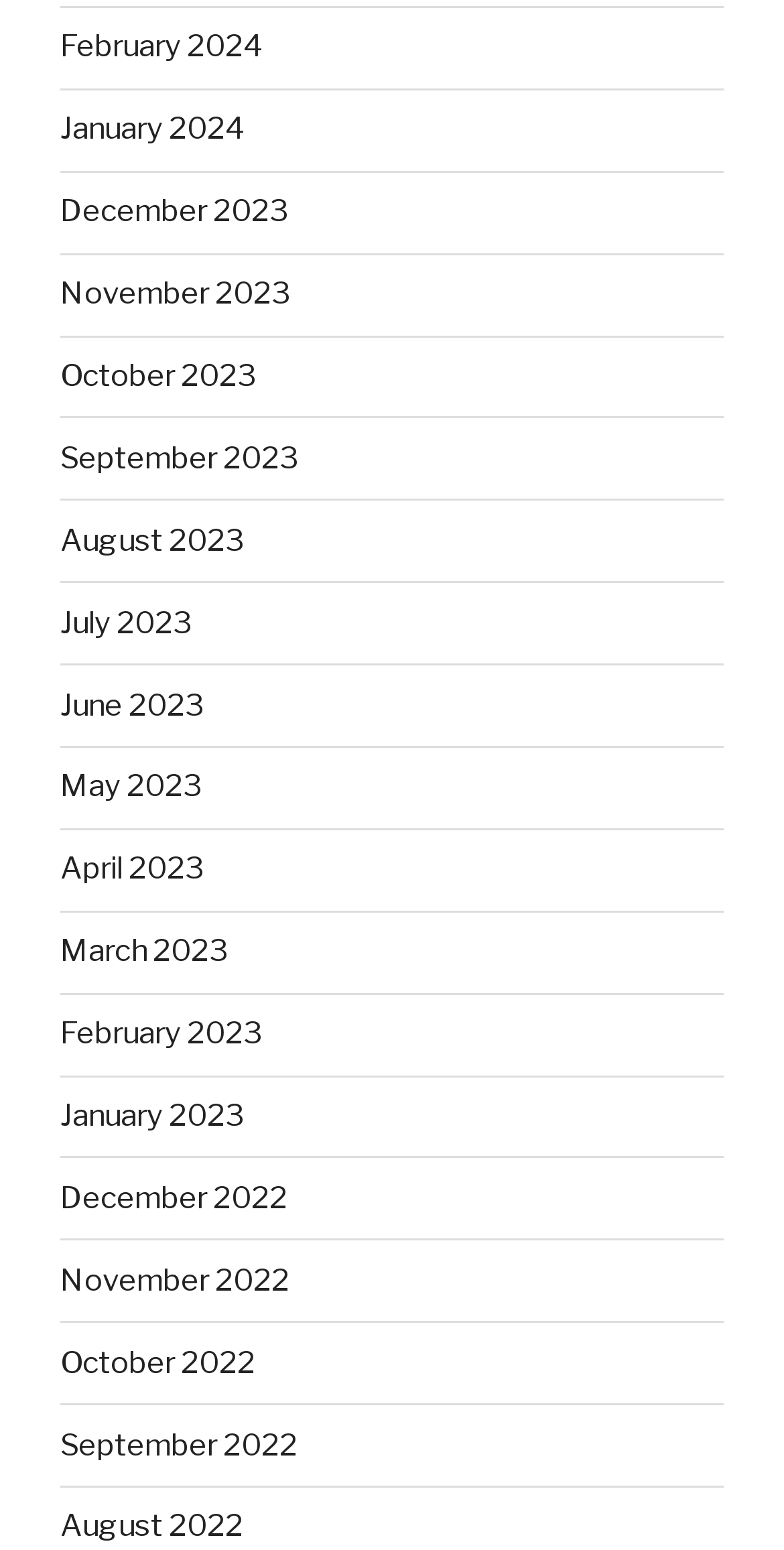Provide a single word or phrase answer to the question: 
How many links are there in the first row?

4